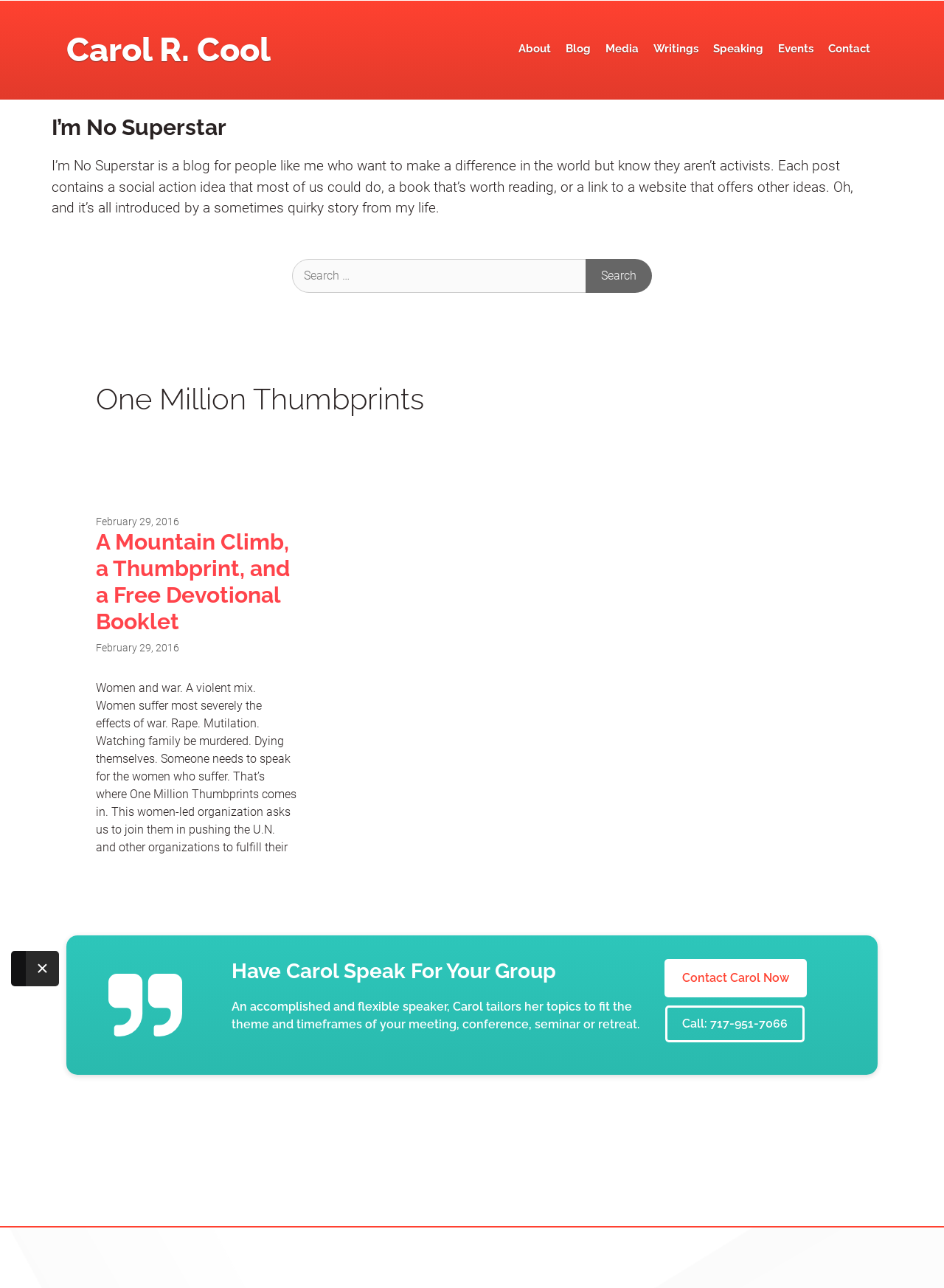Give a one-word or phrase response to the following question: What is the name of the blog?

I’m No Superstar